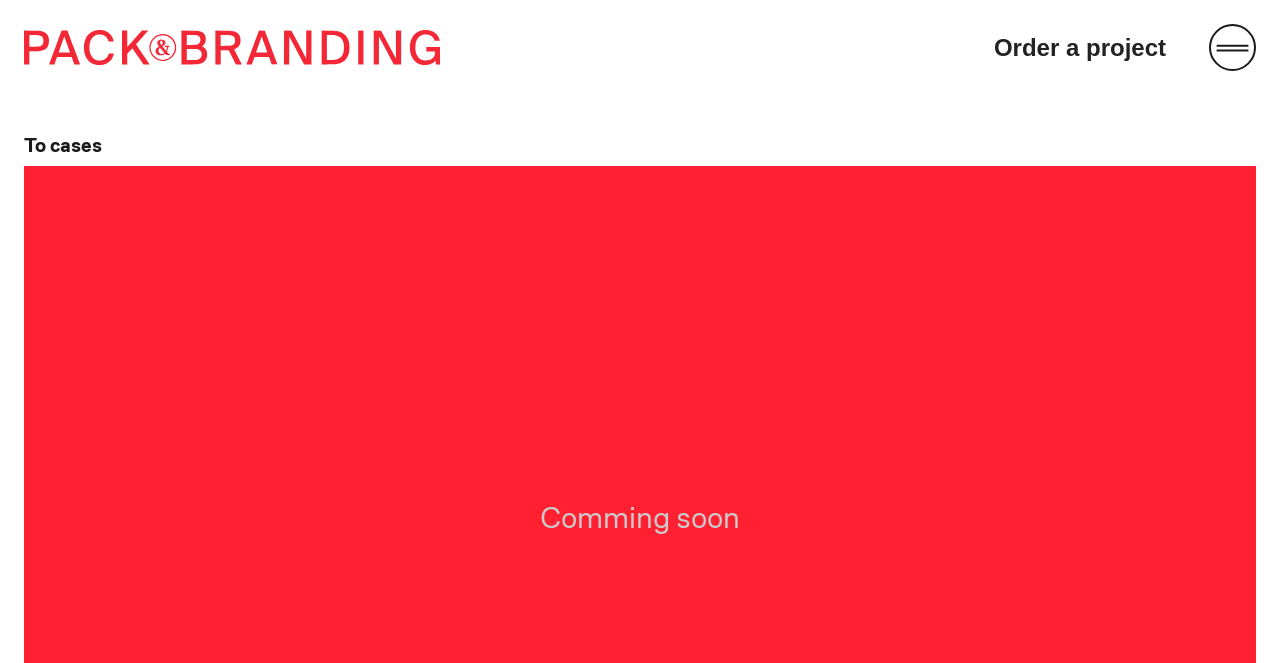Give an extensive and precise description of the webpage.

The webpage is titled "Formula O.V. - PackBranding" and has a prominent link at the top left corner. Below this link, there is a button labeled "Order a project" located at the top right corner. 

To the right of the button, there is a menu icon represented by an image. 

At the top left area, there is another link labeled "To cases". 

In the middle of the page, there is a static text "Comming soon" which occupies a significant portion of the page.